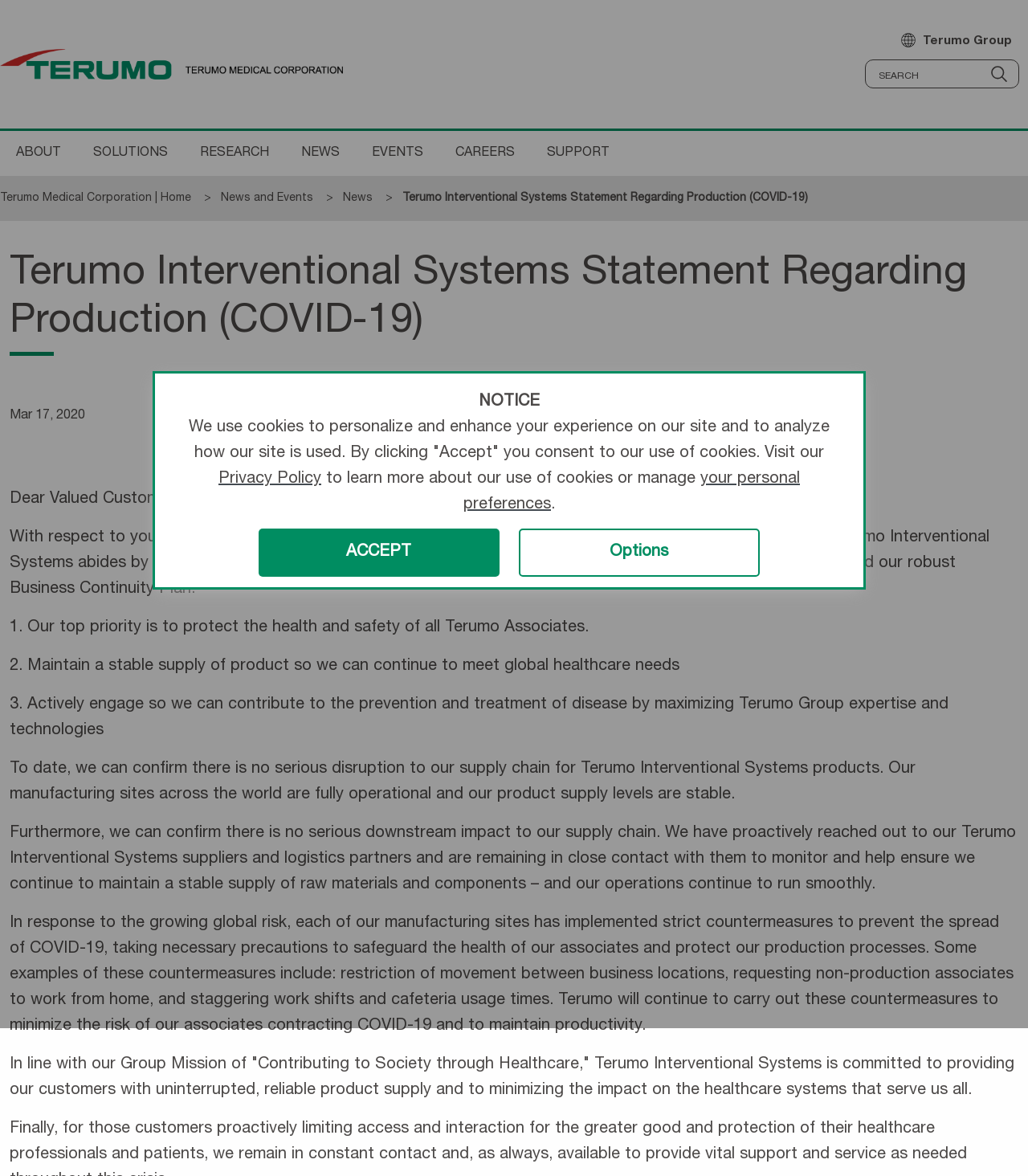Please locate the clickable area by providing the bounding box coordinates to follow this instruction: "Search for something".

[0.85, 0.051, 0.983, 0.074]